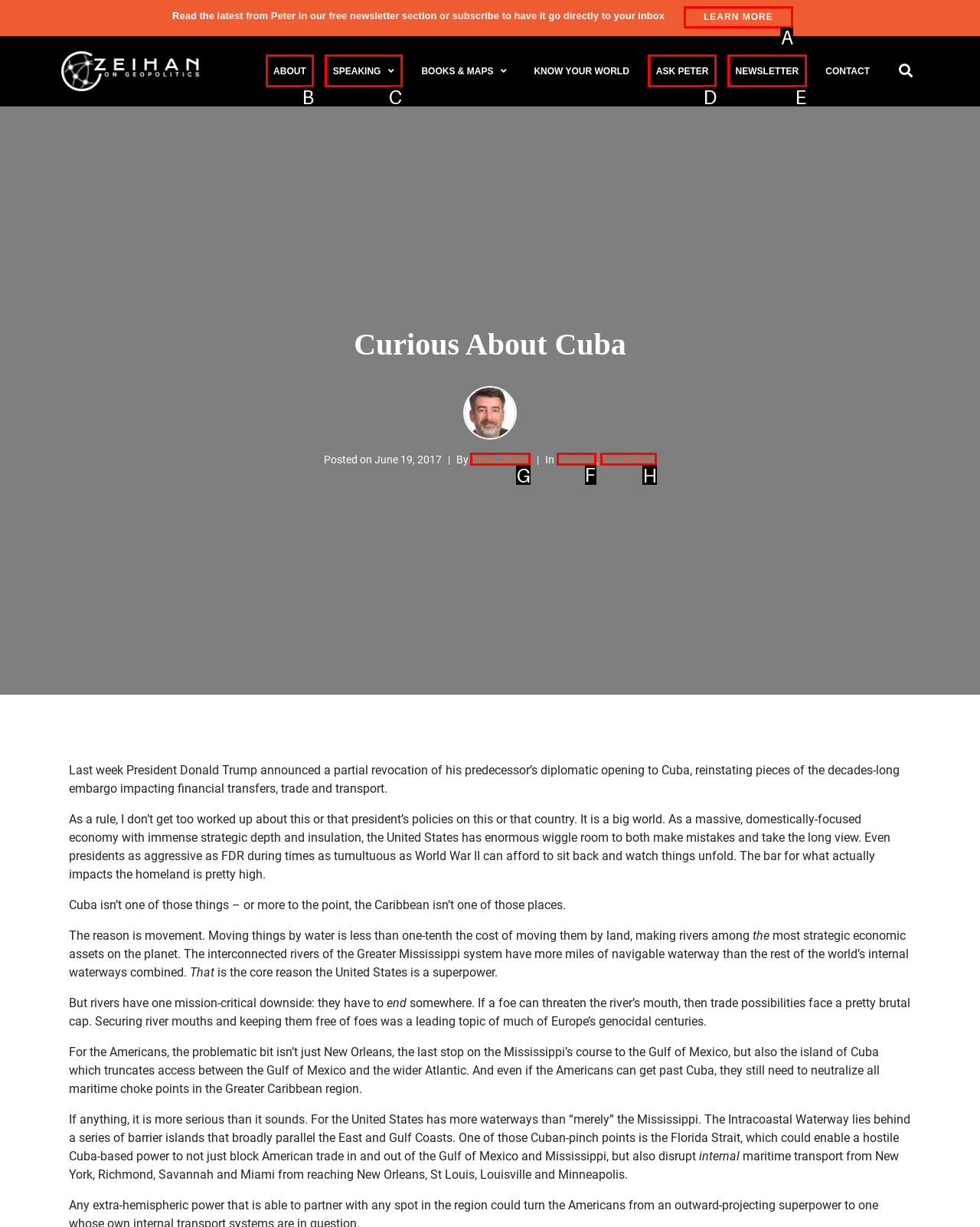Select the appropriate letter to fulfill the given instruction: Explore the Analysis section
Provide the letter of the correct option directly.

F